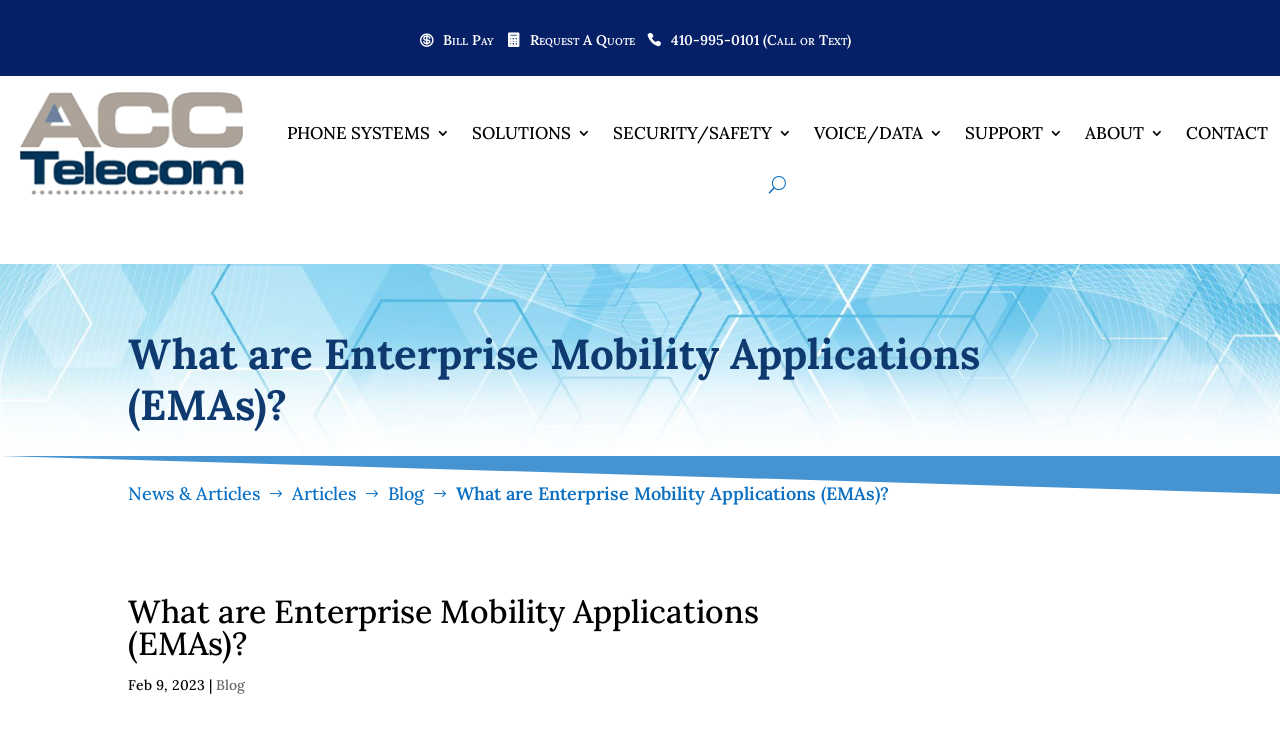Answer the question below using just one word or a short phrase: 
What is the latest article date?

Feb 9, 2023